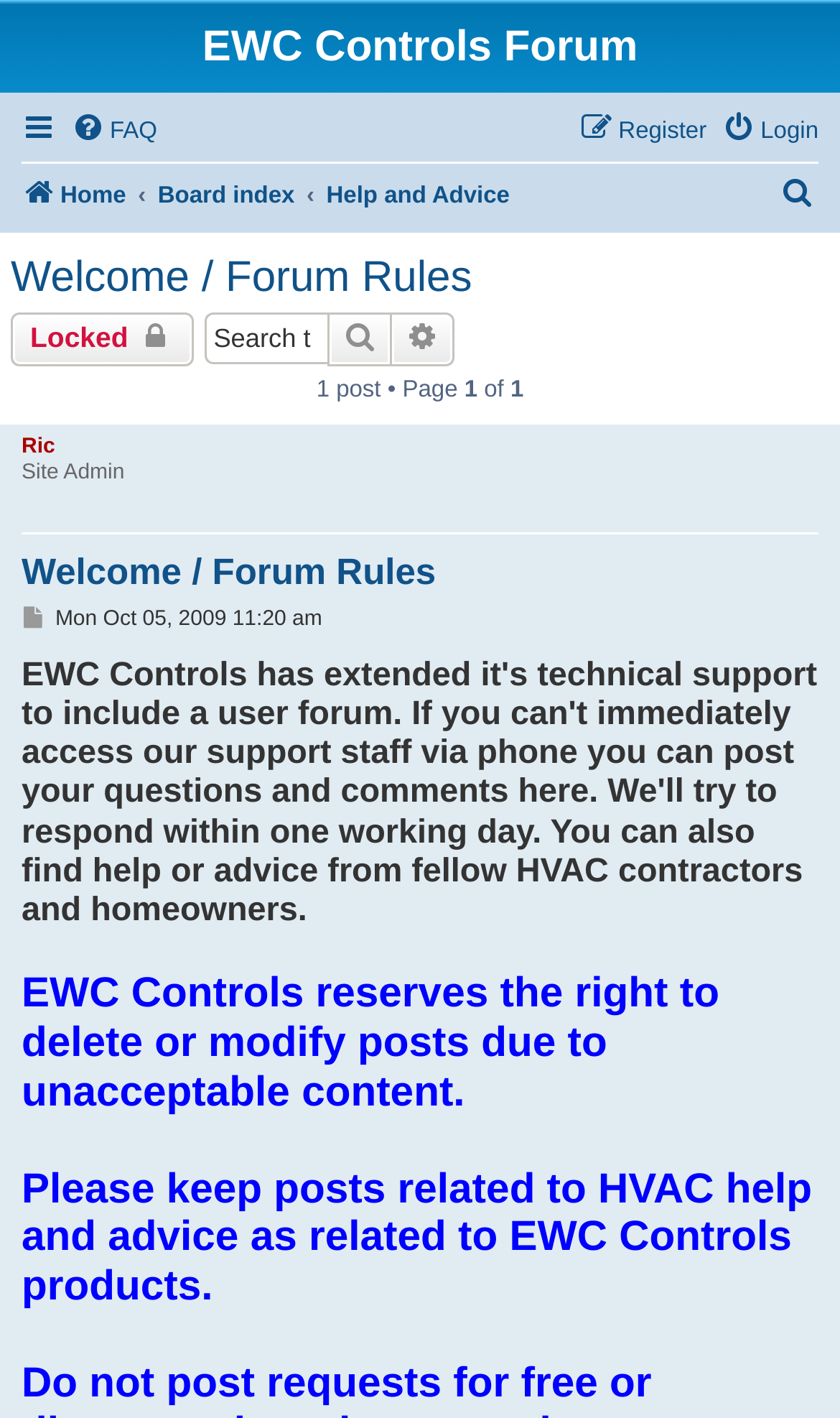Generate a thorough caption detailing the webpage content.

The webpage is a forum rules page for the EWC Controls Forum. At the top, there is a heading that reads "EWC Controls Forum". Below this heading, there are two horizontal menubars. The first menubar contains links to "FAQ", "Login", and "Register". The second menubar has links to "Home", "Board index", "Help and Advice", and a search menu item.

Below the menubars, there is a heading that reads "Welcome / Forum Rules". This heading is followed by a link to the same title. There is also a link to "Locked" and a search box with a button to search the topic. The search box has an option to perform an advanced search.

On the right side of the search box, there is a text that reads "1 post • Page" followed by a text that reads "of". Below these texts, there is a description list that contains a link to a user named "Ric" with the title "Site Admin".

Further down the page, there is another heading that reads "Welcome / Forum Rules" followed by a link to the same title. Below this, there is a link to "Post" and a timestamp that reads "Mon Oct 05, 2009 11:20 am".

At the bottom of the page, there are two paragraphs of text. The first paragraph states that EWC Controls reserves the right to delete or modify posts due to unacceptable content. The second paragraph requests users to keep posts related to HVAC help and advice as related to EWC Controls products.